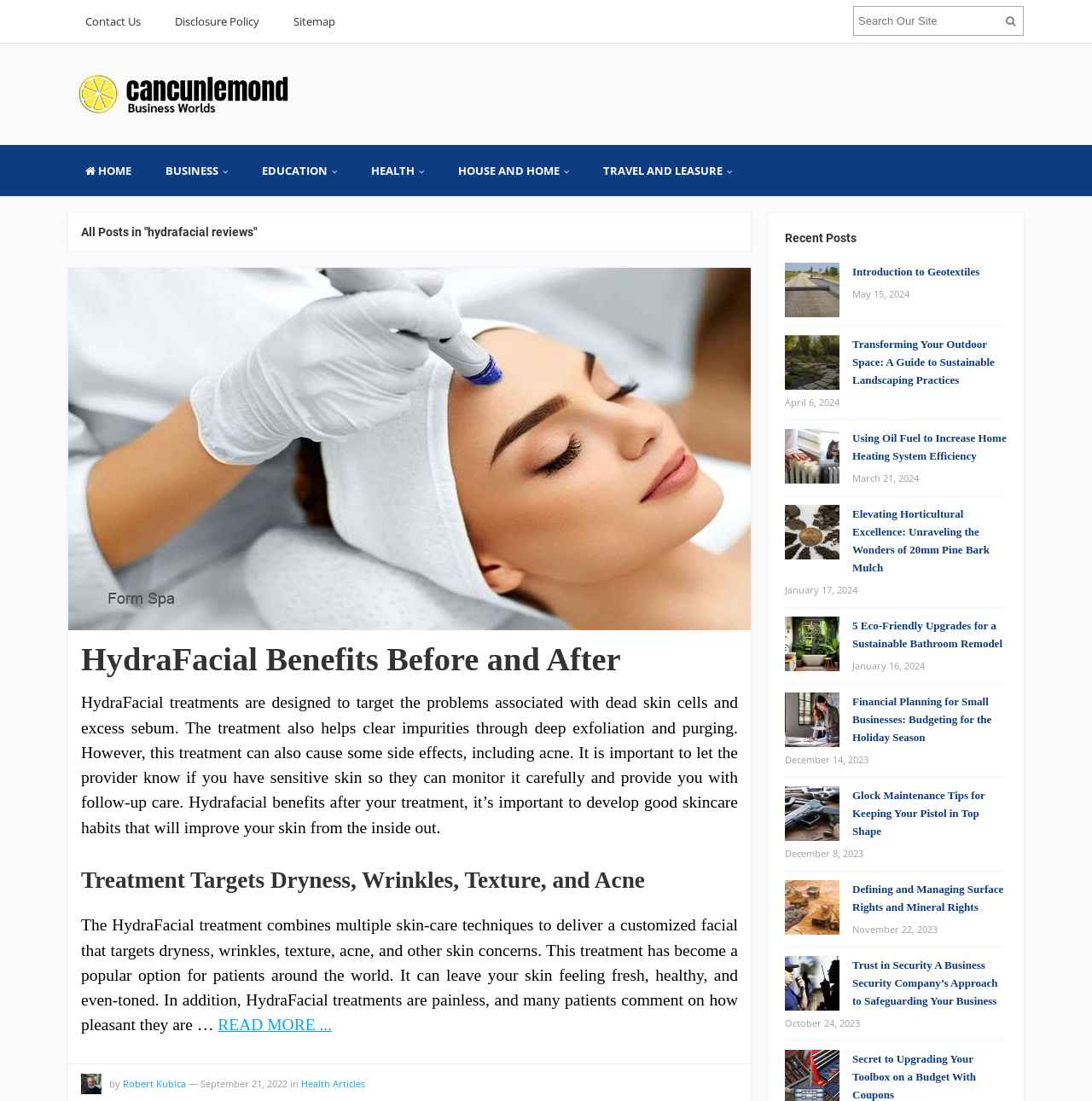Who wrote the post 'HydraFacial Benefits Before and After'?
Use the screenshot to answer the question with a single word or phrase.

Robert Kubica